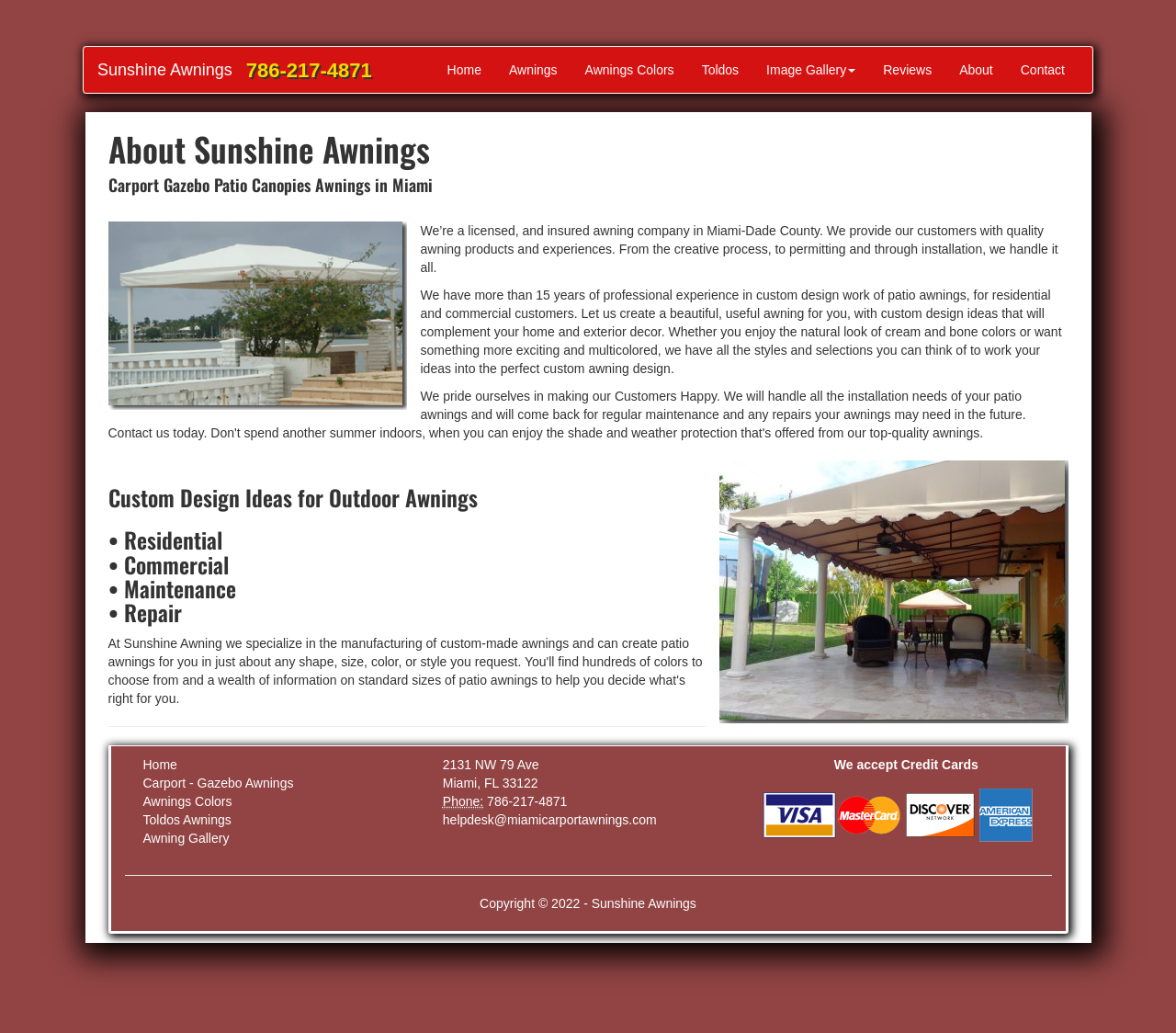Please determine the main heading text of this webpage.

About Sunshine Awnings